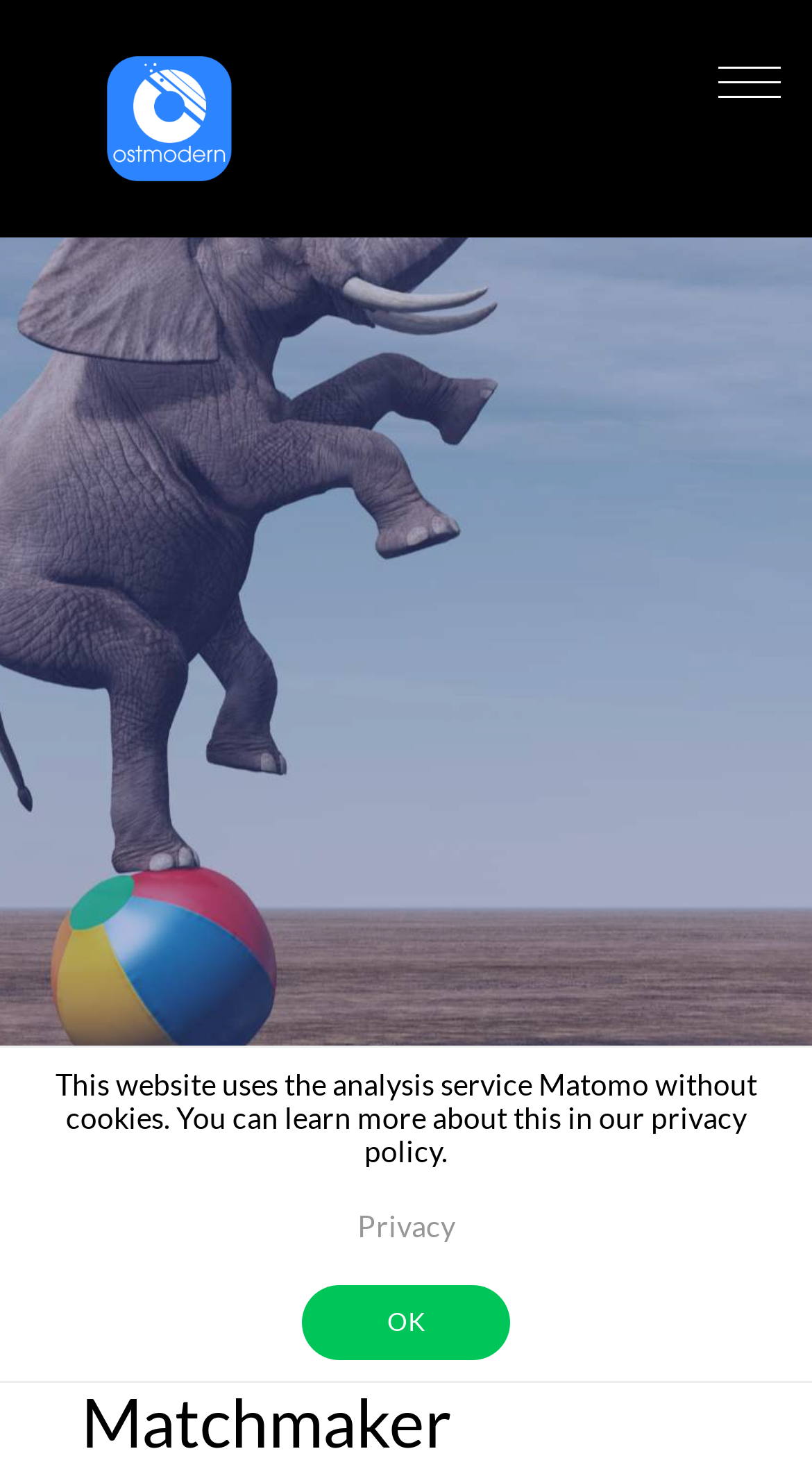Using the element description provided, determine the bounding box coordinates in the format (top-left x, top-left y, bottom-right x, bottom-right y). Ensure that all values are floating point numbers between 0 and 1. Element description: OK

[0.372, 0.881, 0.628, 0.933]